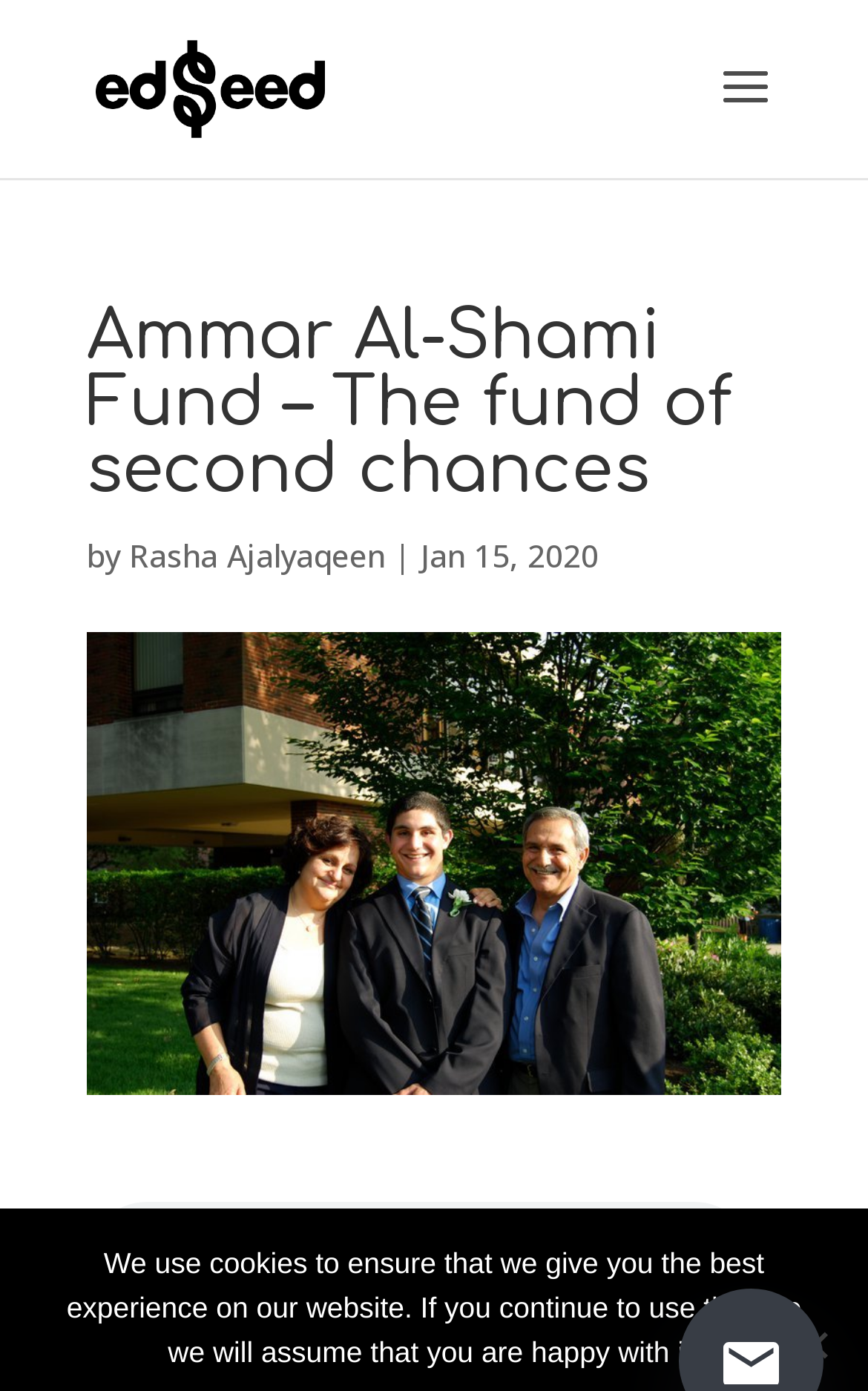Please find and report the primary heading text from the webpage.

Ammar Al-Shami Fund – The fund of second chances